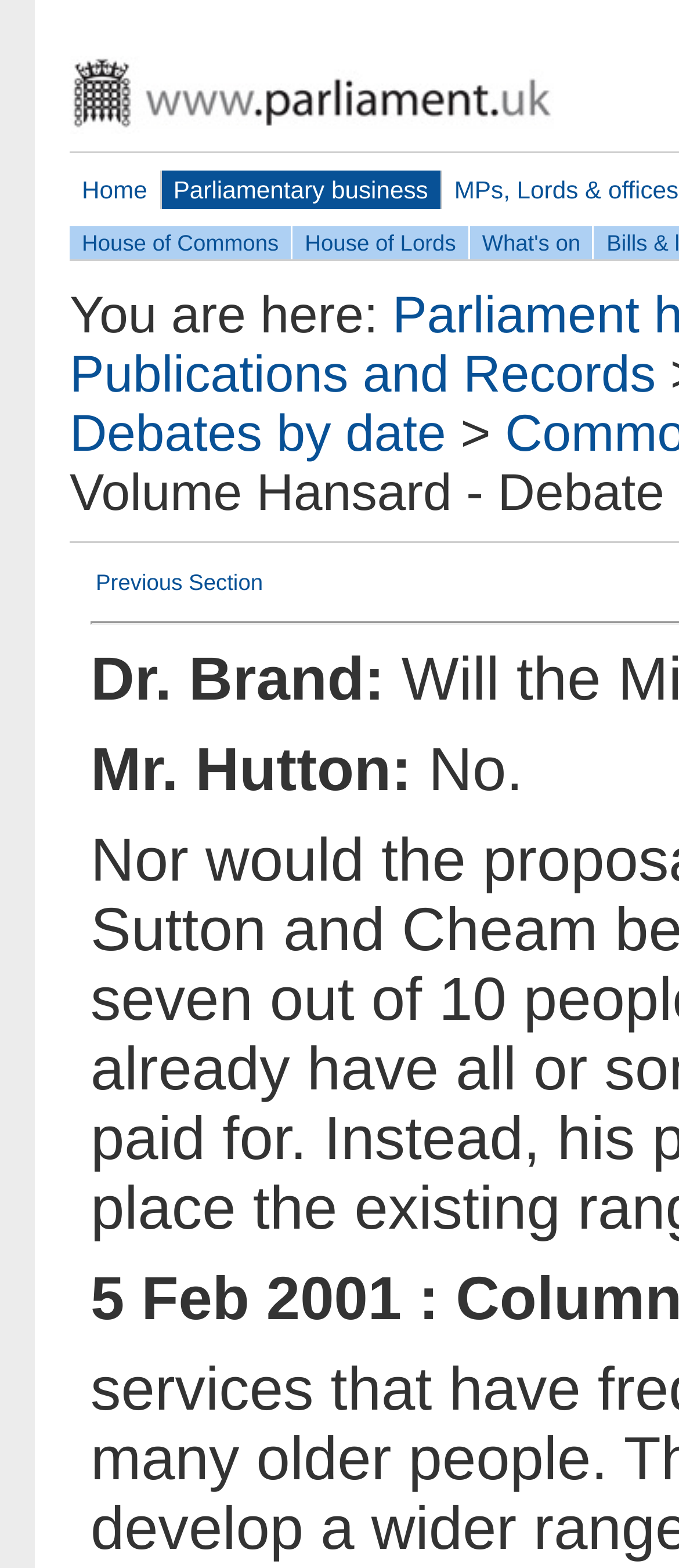What is the navigation option above 'House of Commons'?
Using the screenshot, give a one-word or short phrase answer.

Home